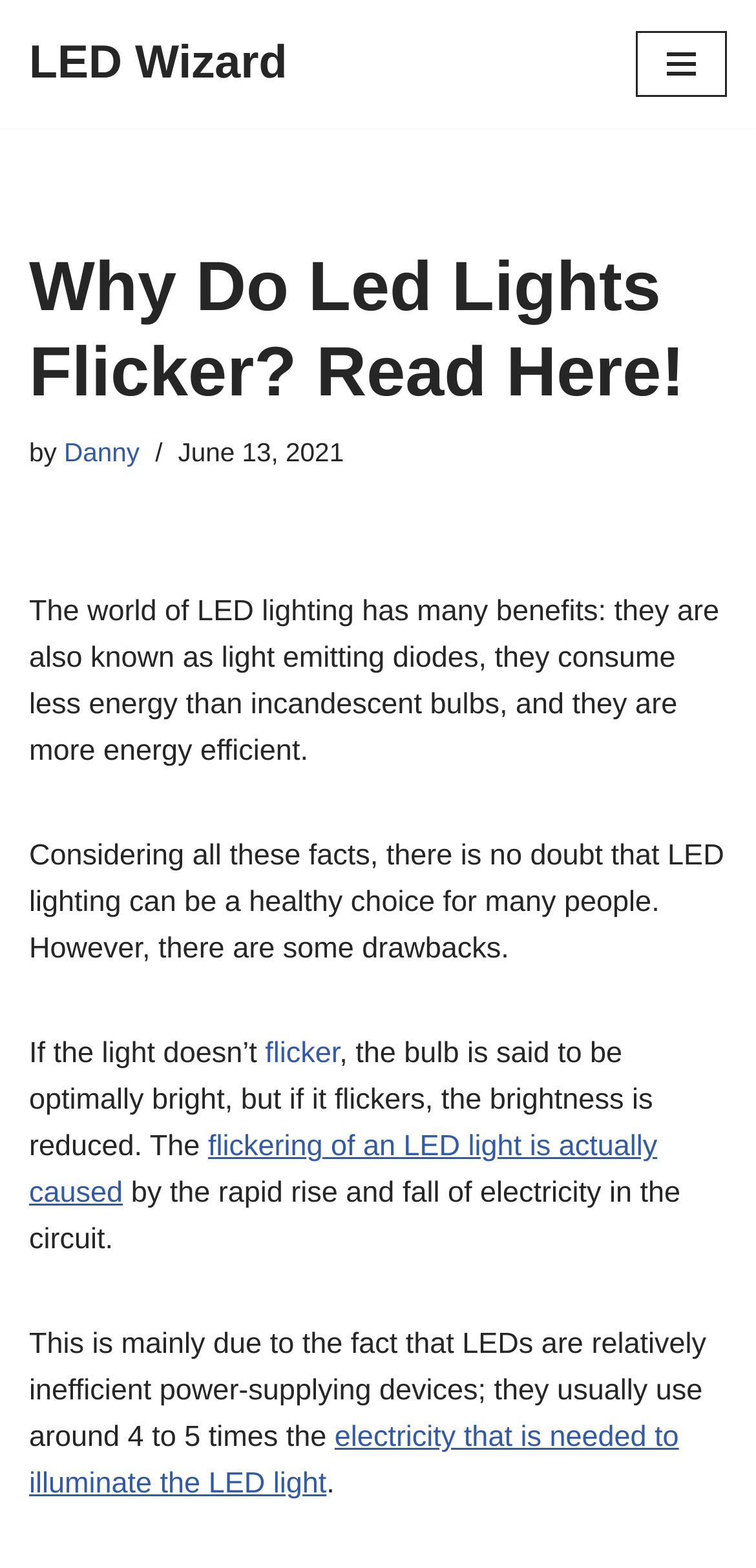Extract the bounding box coordinates for the described element: "Danny". The coordinates should be represented as four float numbers between 0 and 1: [left, top, right, bottom].

[0.085, 0.279, 0.185, 0.298]